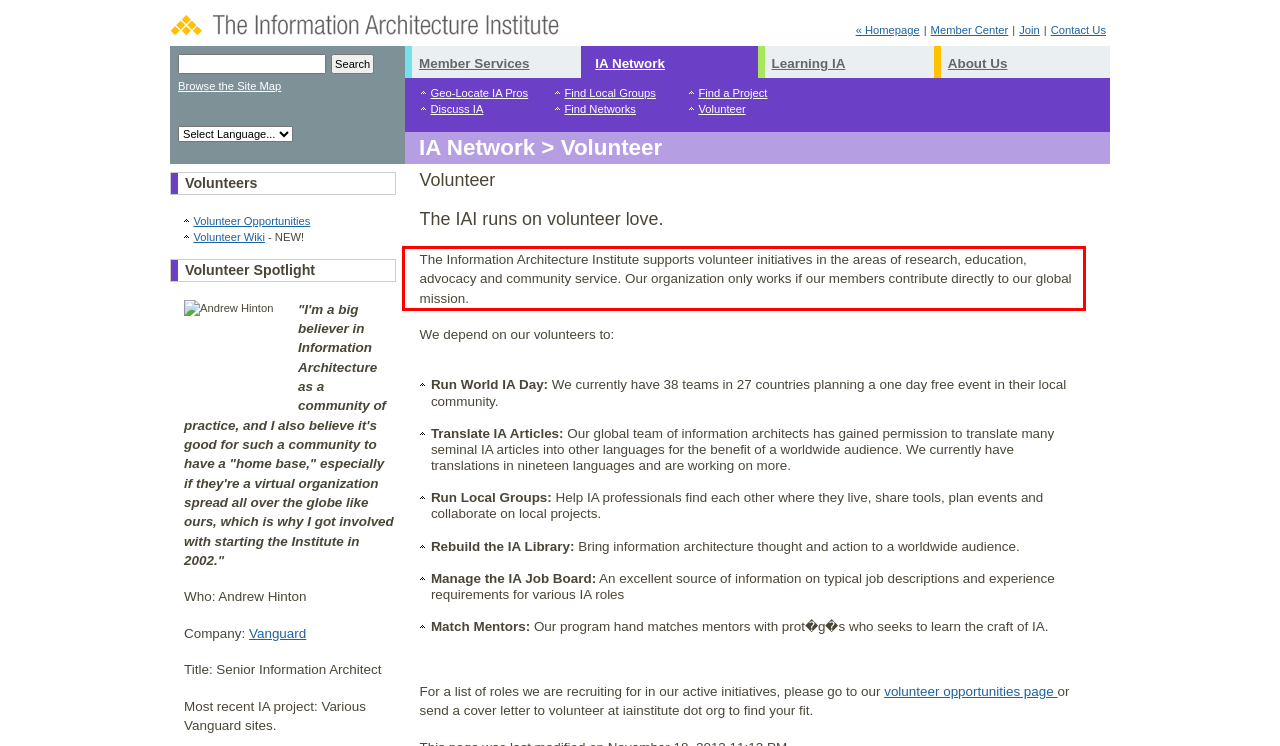Identify the text inside the red bounding box on the provided webpage screenshot by performing OCR.

The Information Architecture Institute supports volunteer initiatives in the areas of research, education, advocacy and community service. Our organization only works if our members contribute directly to our global mission.